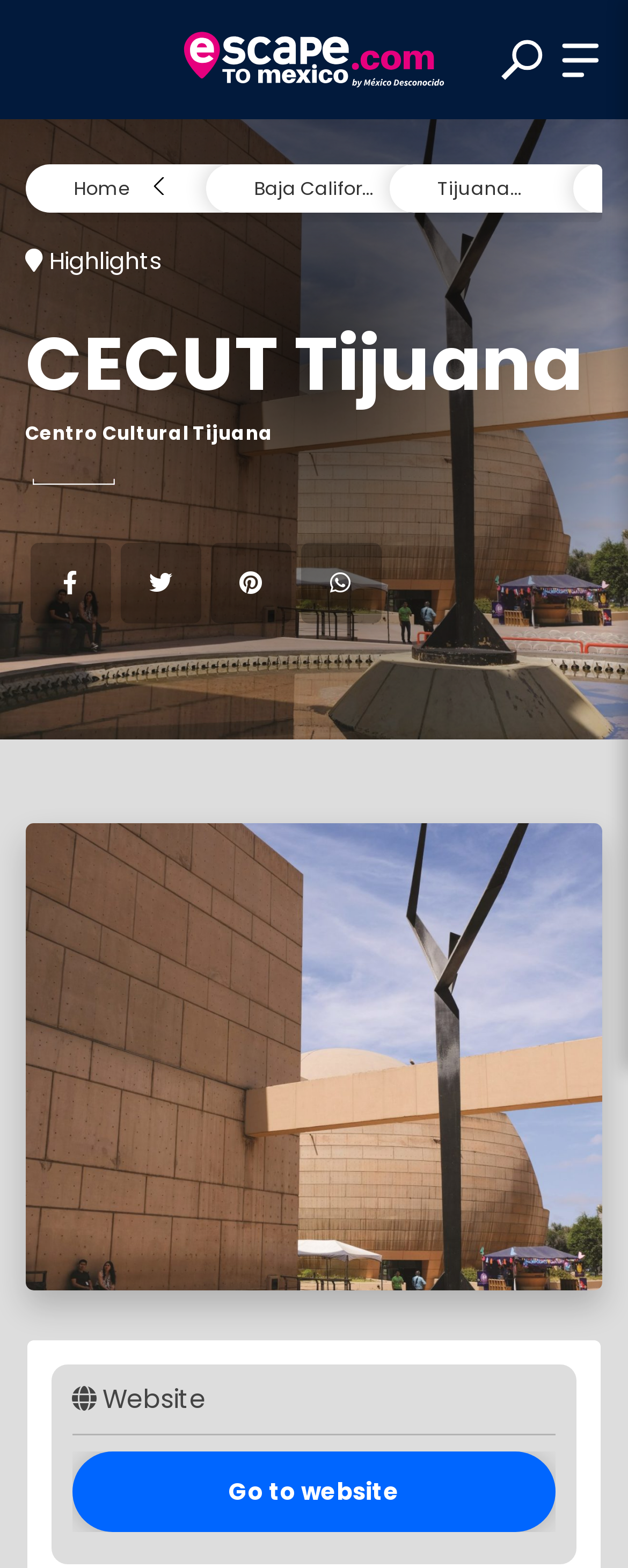Specify the bounding box coordinates of the element's area that should be clicked to execute the given instruction: "Log in". The coordinates should be four float numbers between 0 and 1, i.e., [left, top, right, bottom].

[0.124, 0.403, 0.876, 0.454]